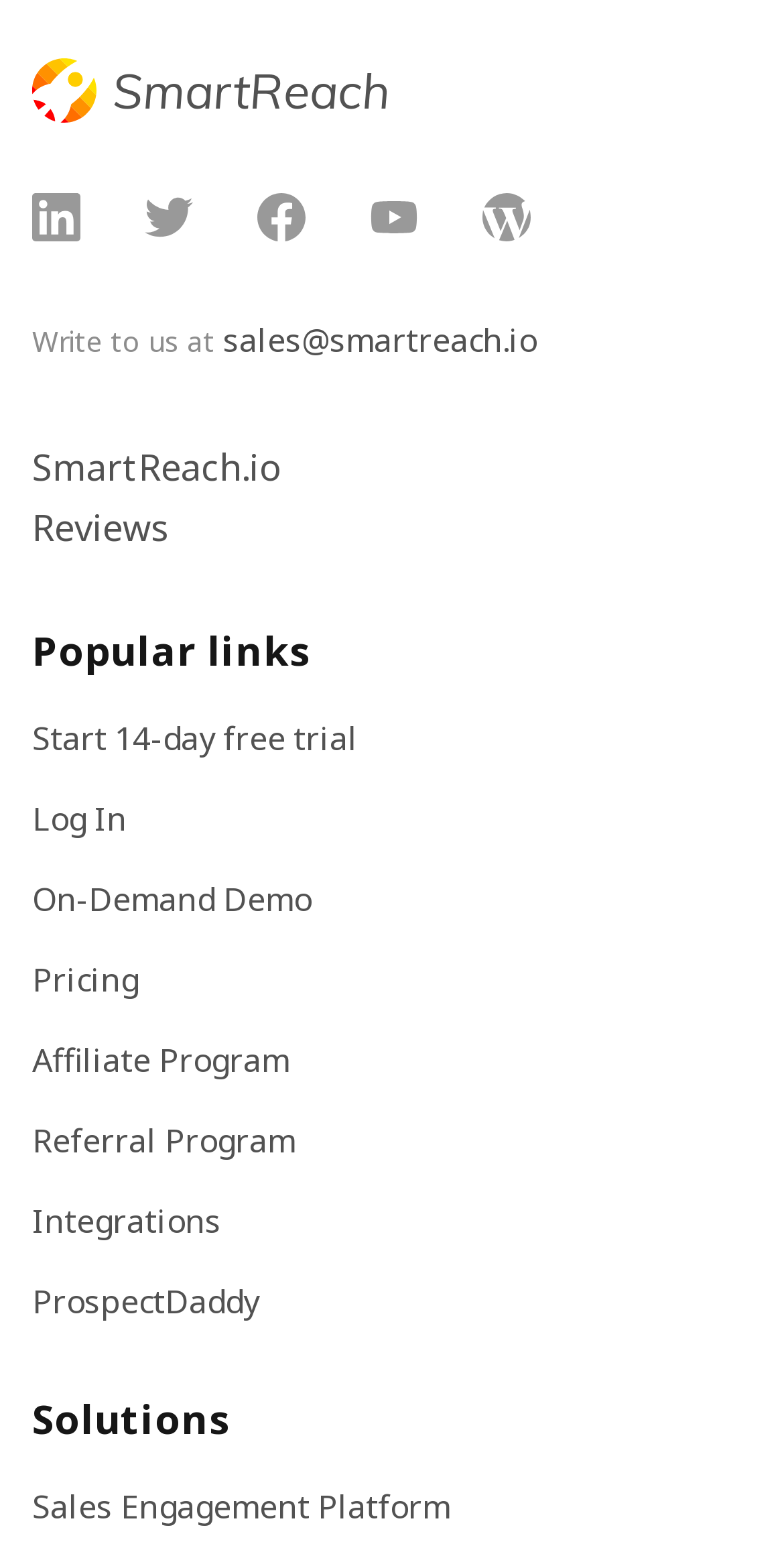Identify the bounding box for the given UI element using the description provided. Coordinates should be in the format (top-left x, top-left y, bottom-right x, bottom-right y) and must be between 0 and 1. Here is the description: SmartReach

[0.041, 0.038, 0.959, 0.079]